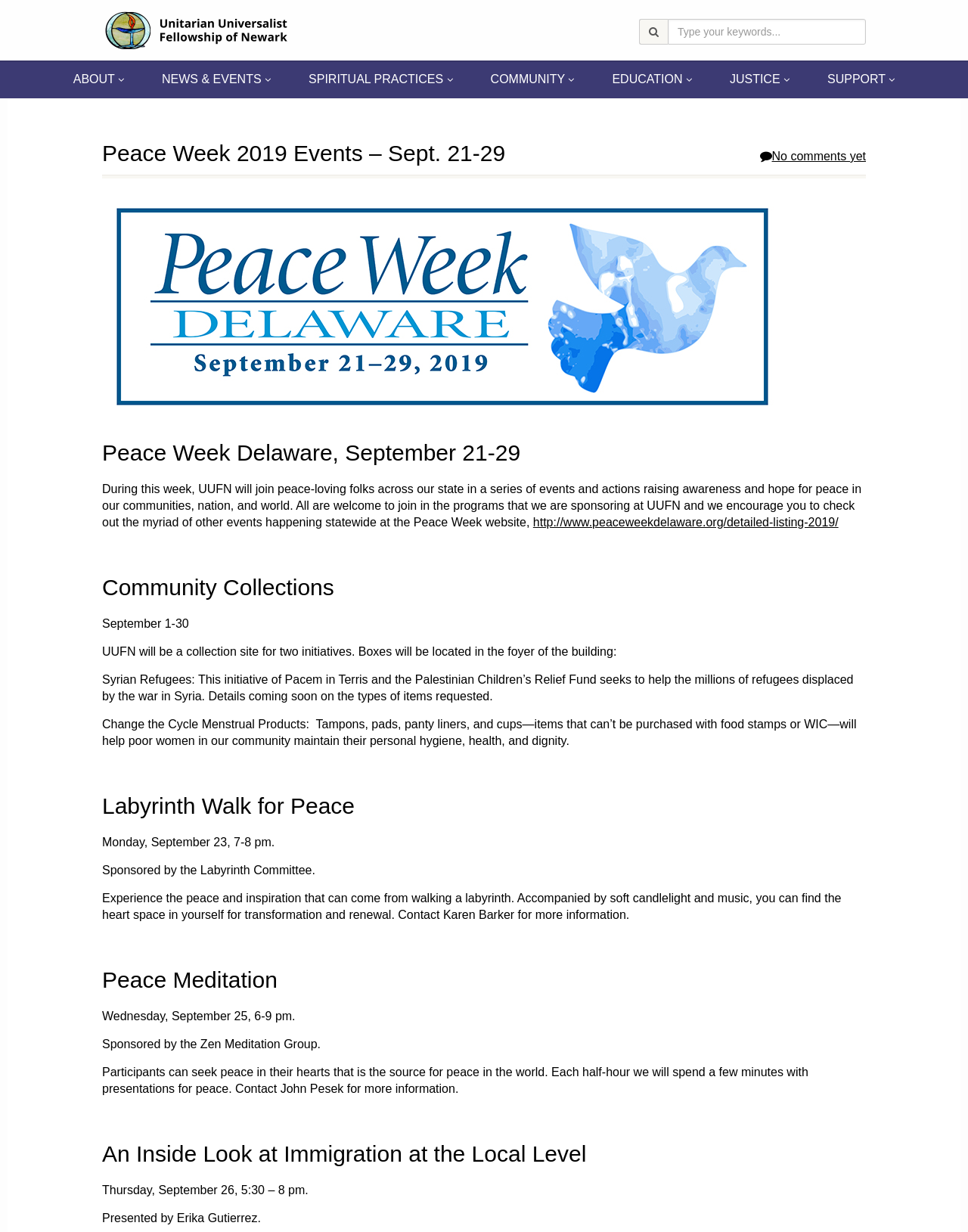Can you specify the bounding box coordinates of the area that needs to be clicked to fulfill the following instruction: "Visit the Peace Week website"?

[0.551, 0.419, 0.866, 0.429]